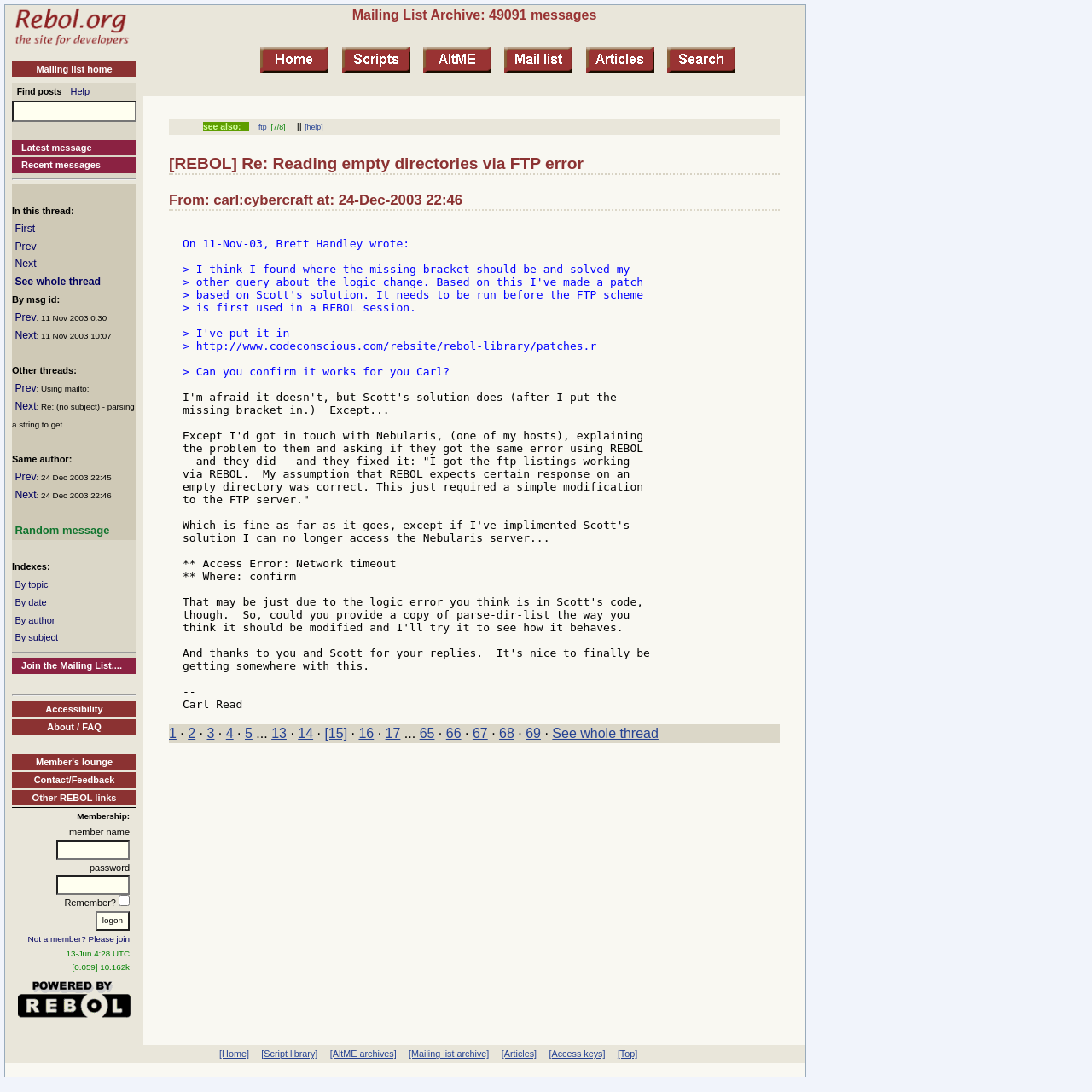Could you provide the bounding box coordinates for the portion of the screen to click to complete this instruction: "View the latest message"?

[0.011, 0.128, 0.125, 0.143]